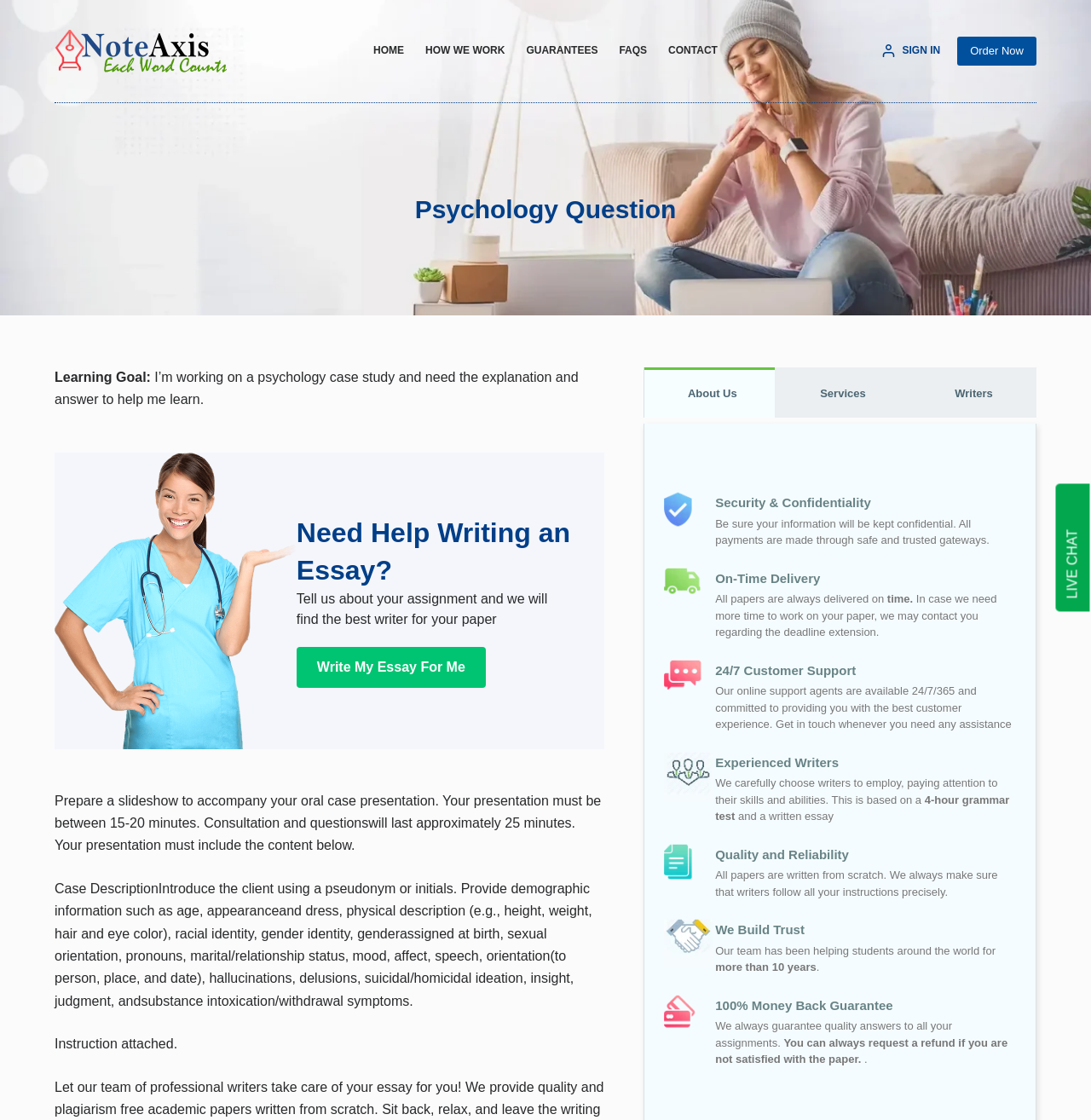Describe every aspect of the webpage in a detailed manner.

This webpage appears to be a psychology case study platform, specifically designed for students seeking help with their assignments. At the top left corner, there is a link to skip to the content, followed by a logo and a navigation menu with five items: HOME, HOW WE WORK, GUARANTEES, FAQS, and CONTACT. On the top right corner, there are two links: SIGN IN and Order Now.

Below the navigation menu, there is a large header section with a background image. The header section contains a heading "Psychology Question" and a brief description of the learning goal, which is to prepare a slideshow to accompany an oral case presentation.

The main content area is divided into two sections. The left section contains a series of instructions and guidelines for the case study, including a case description, introduction, and specific requirements for the presentation. The right section appears to be a promotional area, highlighting the benefits of using the platform, such as security and confidentiality, on-time delivery, 24/7 customer support, experienced writers, and a 100% money-back guarantee.

There are several links and buttons throughout the page, including "Write My Essay For Me" and "Read more about the subjects covered." At the bottom right corner, there is a chat widget iframe. Overall, the webpage is designed to provide students with a comprehensive platform to complete their psychology case studies, with a focus on convenience, quality, and support.